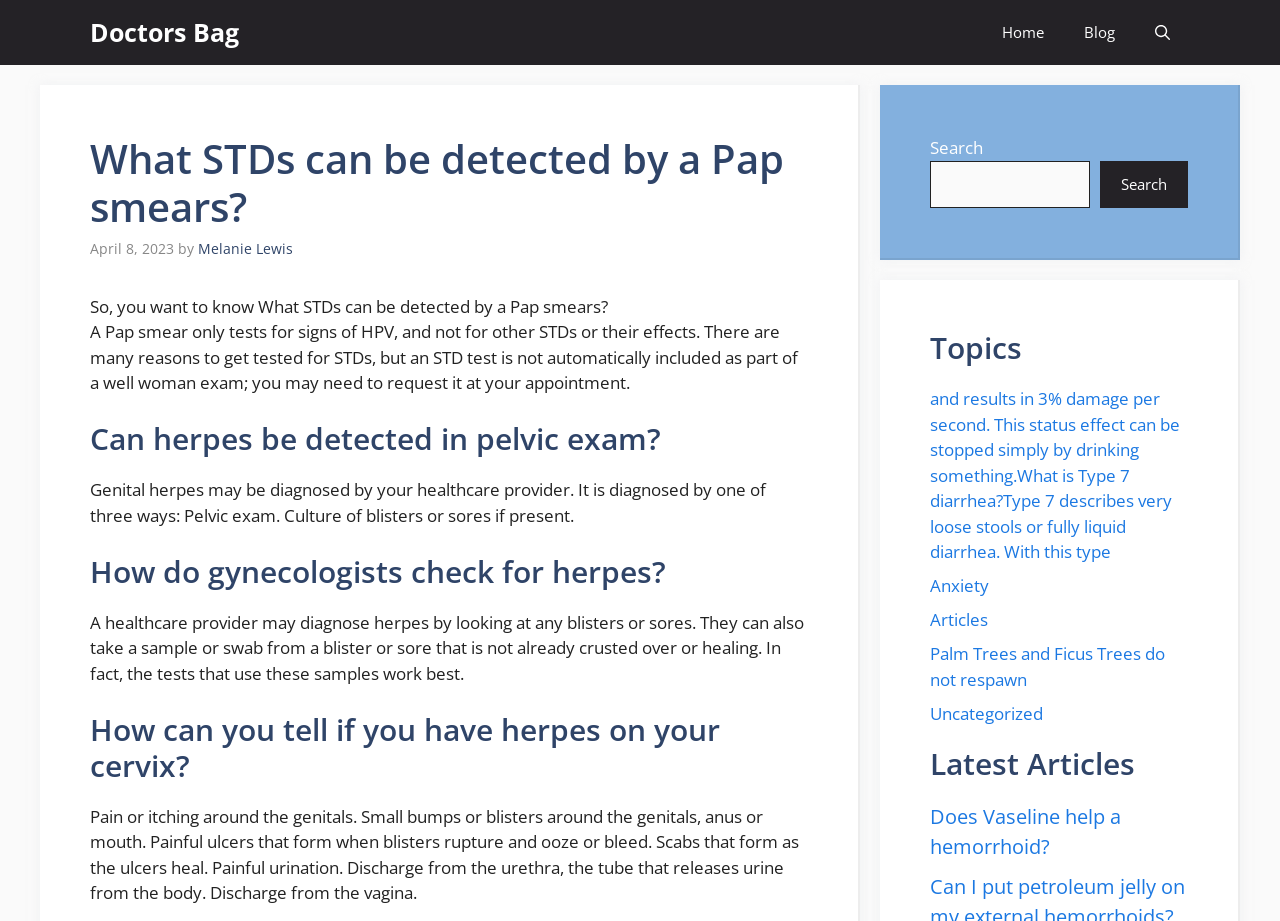What are the symptoms of herpes on the cervix?
Refer to the image and offer an in-depth and detailed answer to the question.

The symptoms of herpes on the cervix can be found in the static text element, which is a child of the content element. The text content of the static text element is 'Pain or itching around the genitals. Small bumps or blisters around the genitals, anus or mouth. Painful ulcers that form when blisters rupture and ooze or bleed. Scabs that form as the ulcers heal. Painful urination. Discharge from the urethra, the tube that releases urine from the body. Discharge from the vagina'.